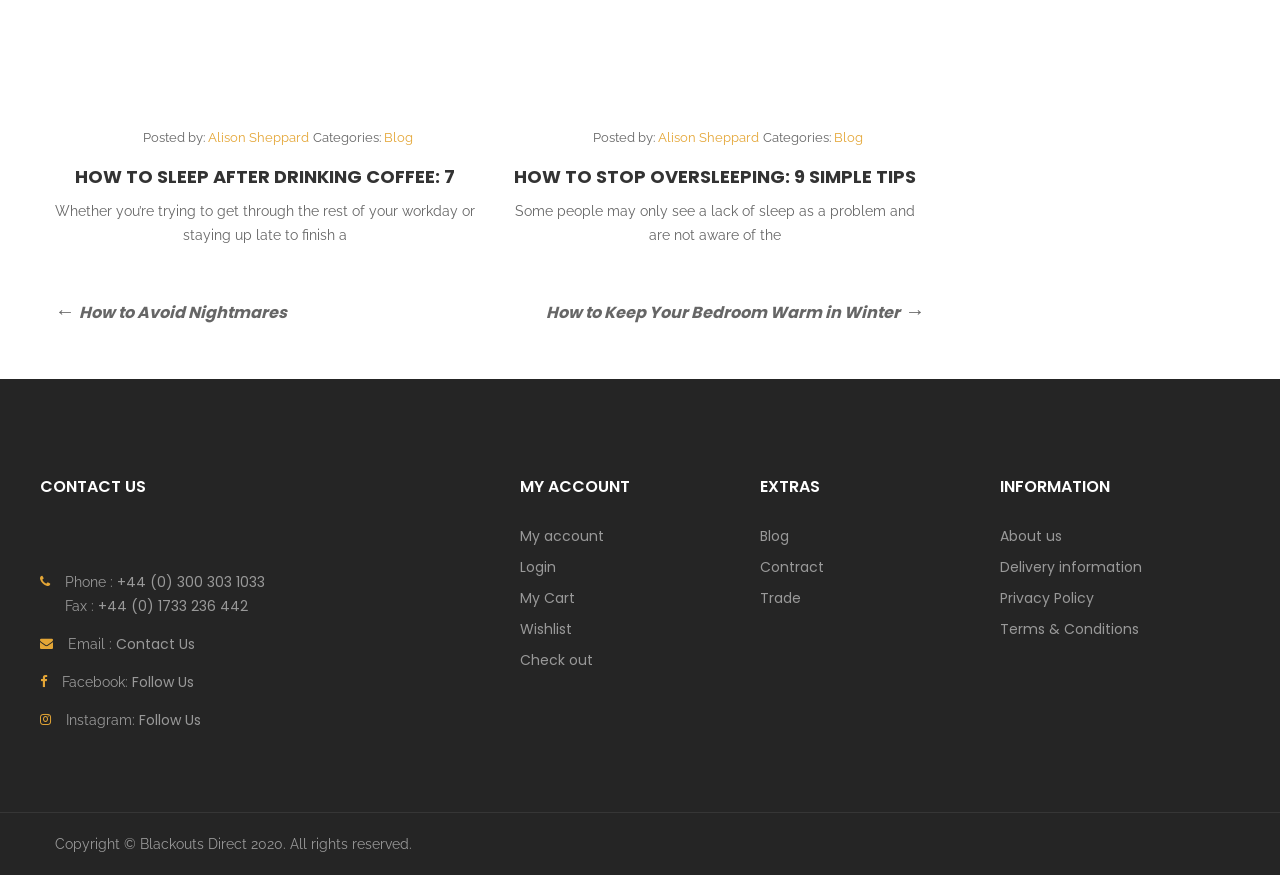Predict the bounding box coordinates for the UI element described as: "Terms & Conditions". The coordinates should be four float numbers between 0 and 1, presented as [left, top, right, bottom].

[0.781, 0.708, 0.89, 0.731]